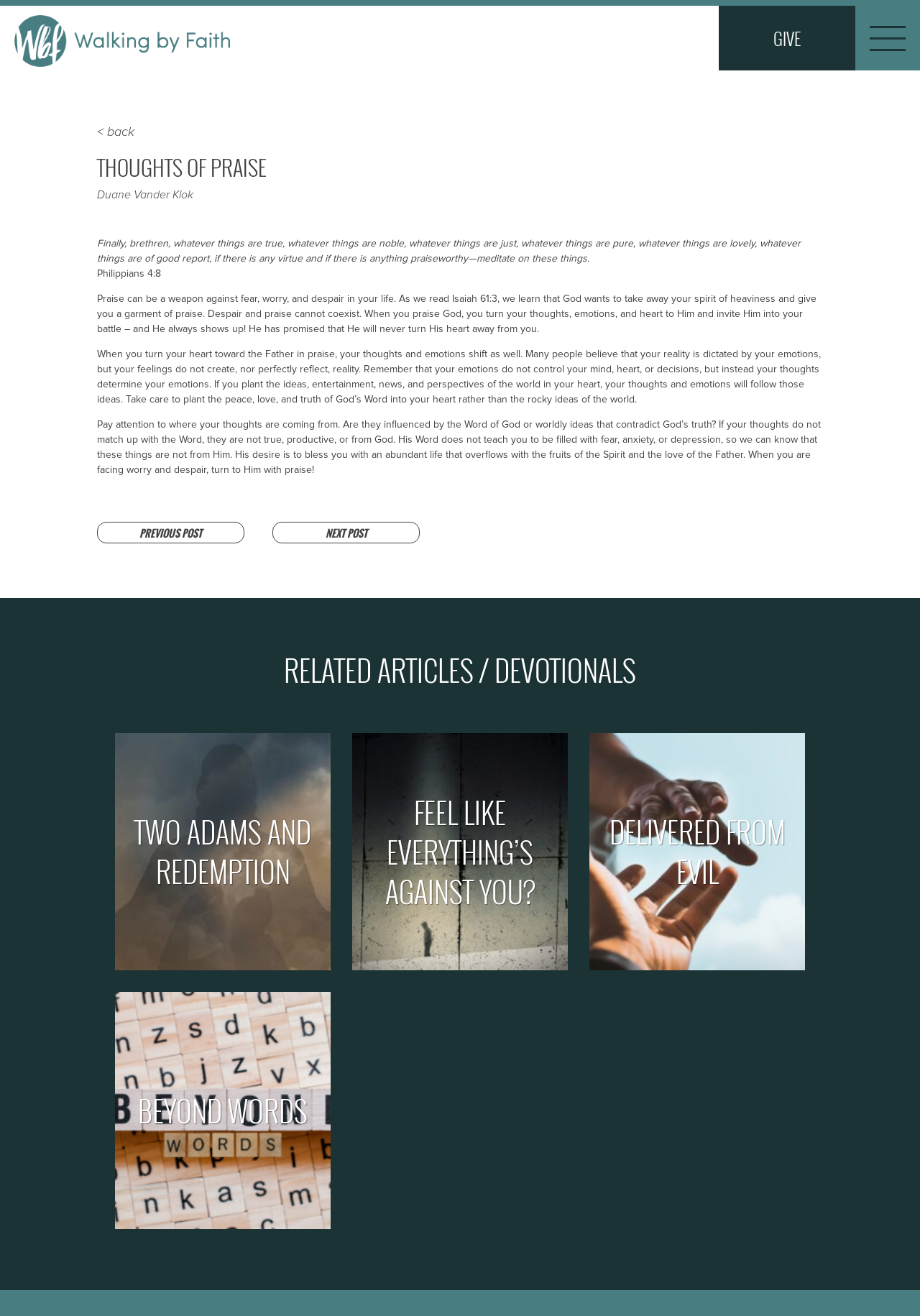Please find the bounding box coordinates of the element that needs to be clicked to perform the following instruction: "Read 'TWO ADAMS AND REDEMPTION' article". The bounding box coordinates should be four float numbers between 0 and 1, represented as [left, top, right, bottom].

[0.125, 0.557, 0.359, 0.737]